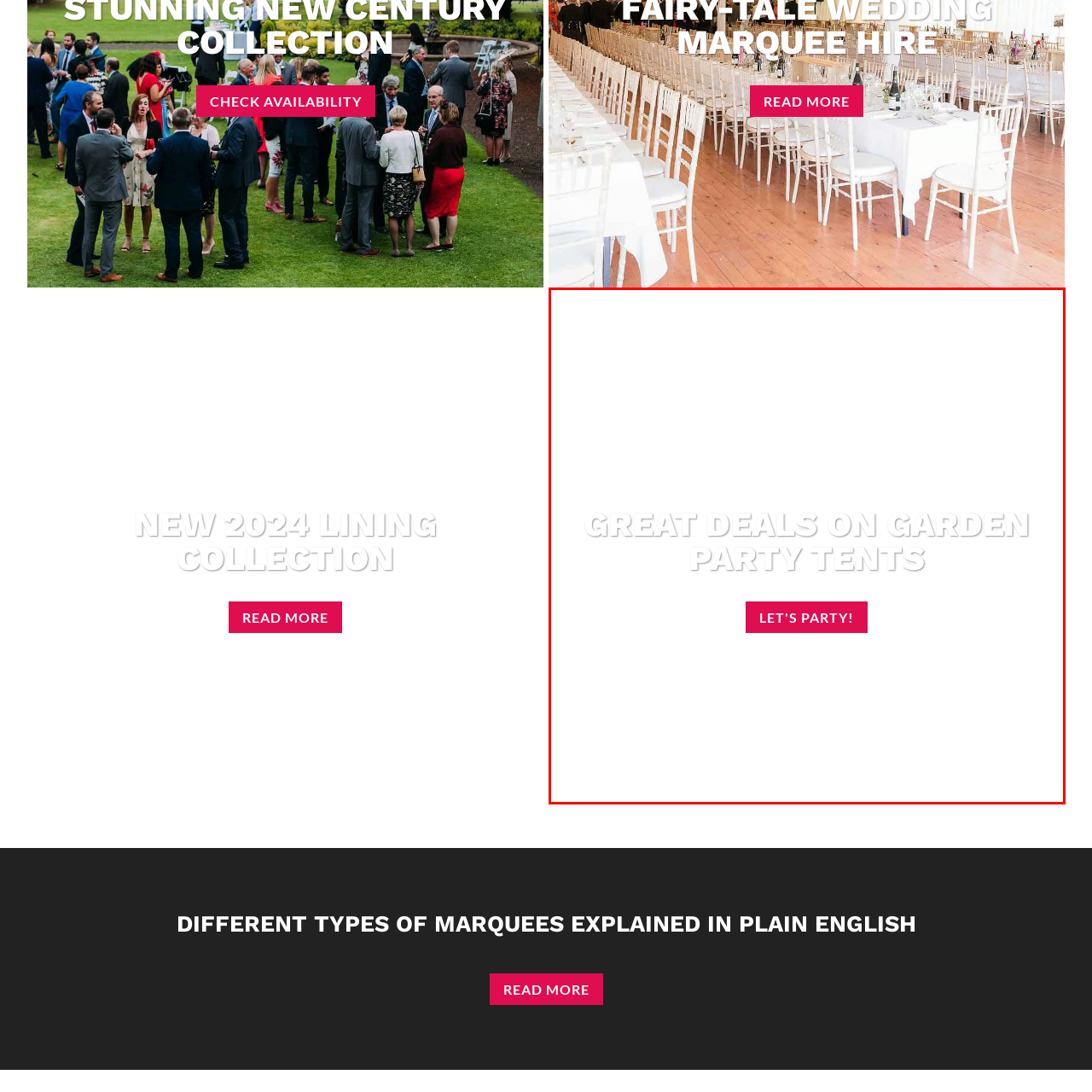Explain in detail what is happening in the image enclosed by the red border.

The image promotes exciting offers on garden party tents, featuring bold, eye-catching text reading "GREAT DEALS ON GARDEN PARTY TENTS." Below this statement, a prominent call-to-action button invites viewers to engage with the phrase "LET'S PARTY!" This design conveys a festive atmosphere, encouraging potential customers to take advantage of the attractive deals and plan their outdoor celebrations. The overall aesthetic is lively and inviting, perfect for anyone looking to host a memorable garden party.